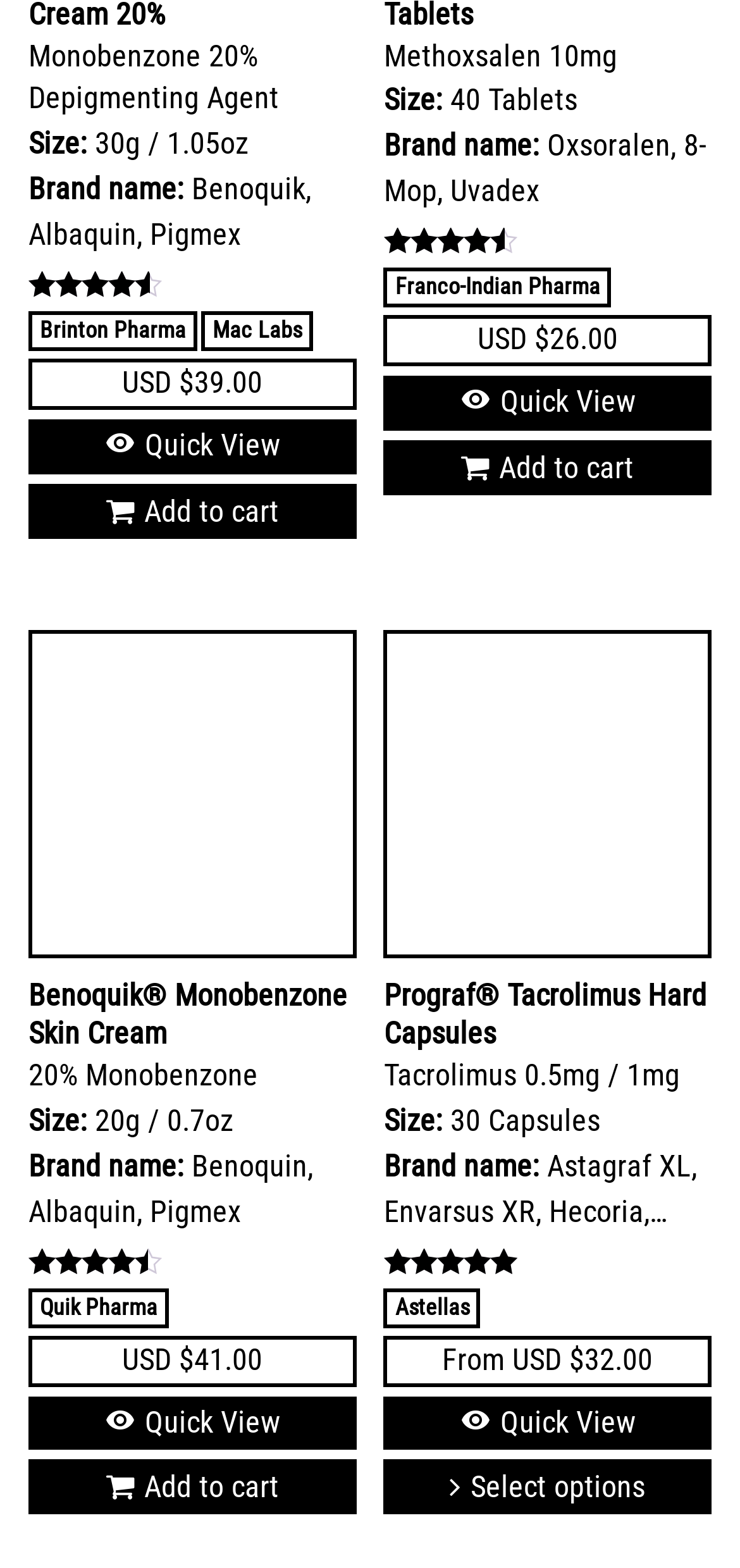Please locate the bounding box coordinates of the element that should be clicked to achieve the given instruction: "View product details of Prograf Tacrolimus Hard Capsules".

[0.518, 0.401, 0.962, 0.673]